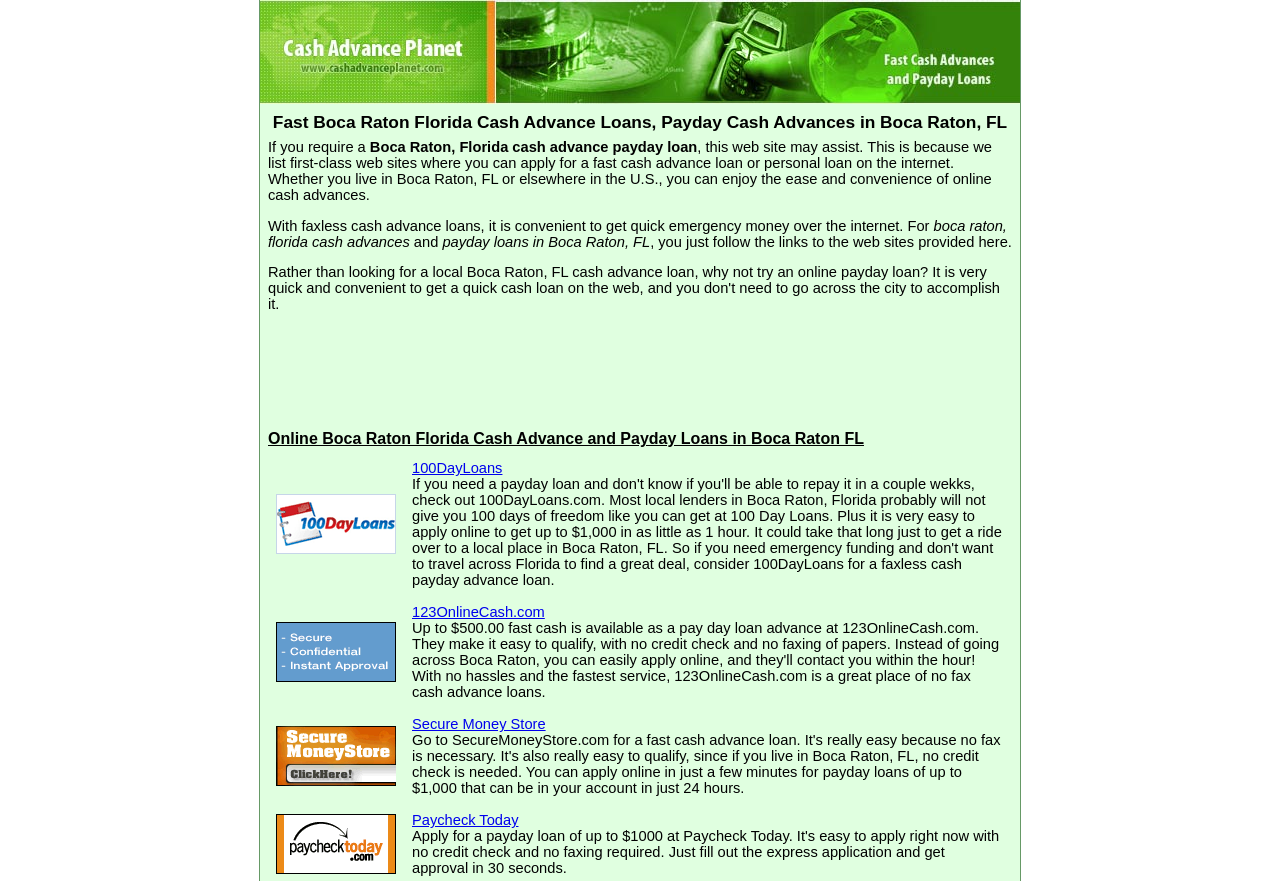Provide the bounding box coordinates of the HTML element this sentence describes: "alt="Boca Raton cash advance"". The bounding box coordinates consist of four float numbers between 0 and 1, i.e., [left, top, right, bottom].

[0.216, 0.878, 0.309, 0.896]